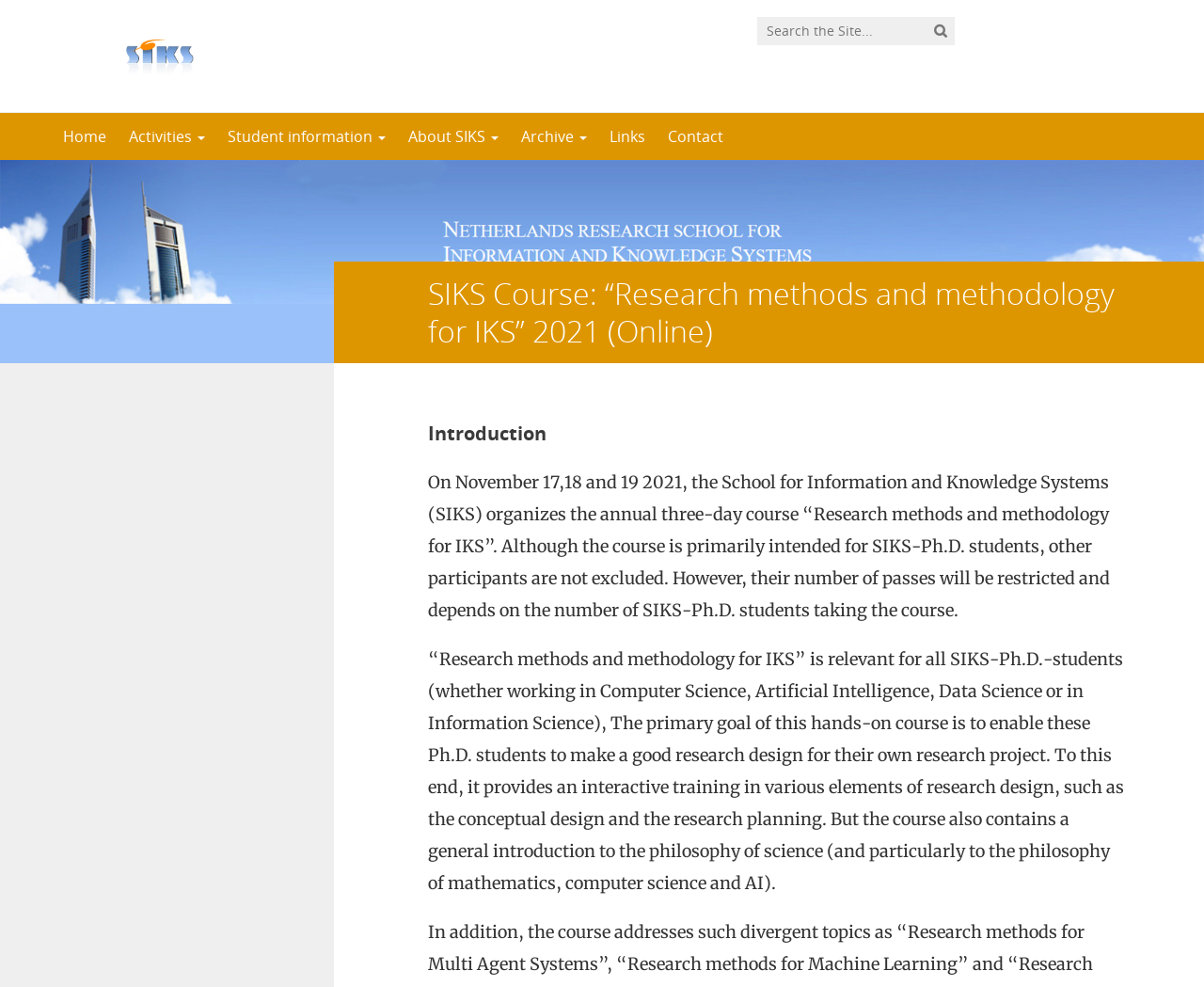Provide the bounding box coordinates for the area that should be clicked to complete the instruction: "contact SIKS".

[0.545, 0.114, 0.61, 0.162]